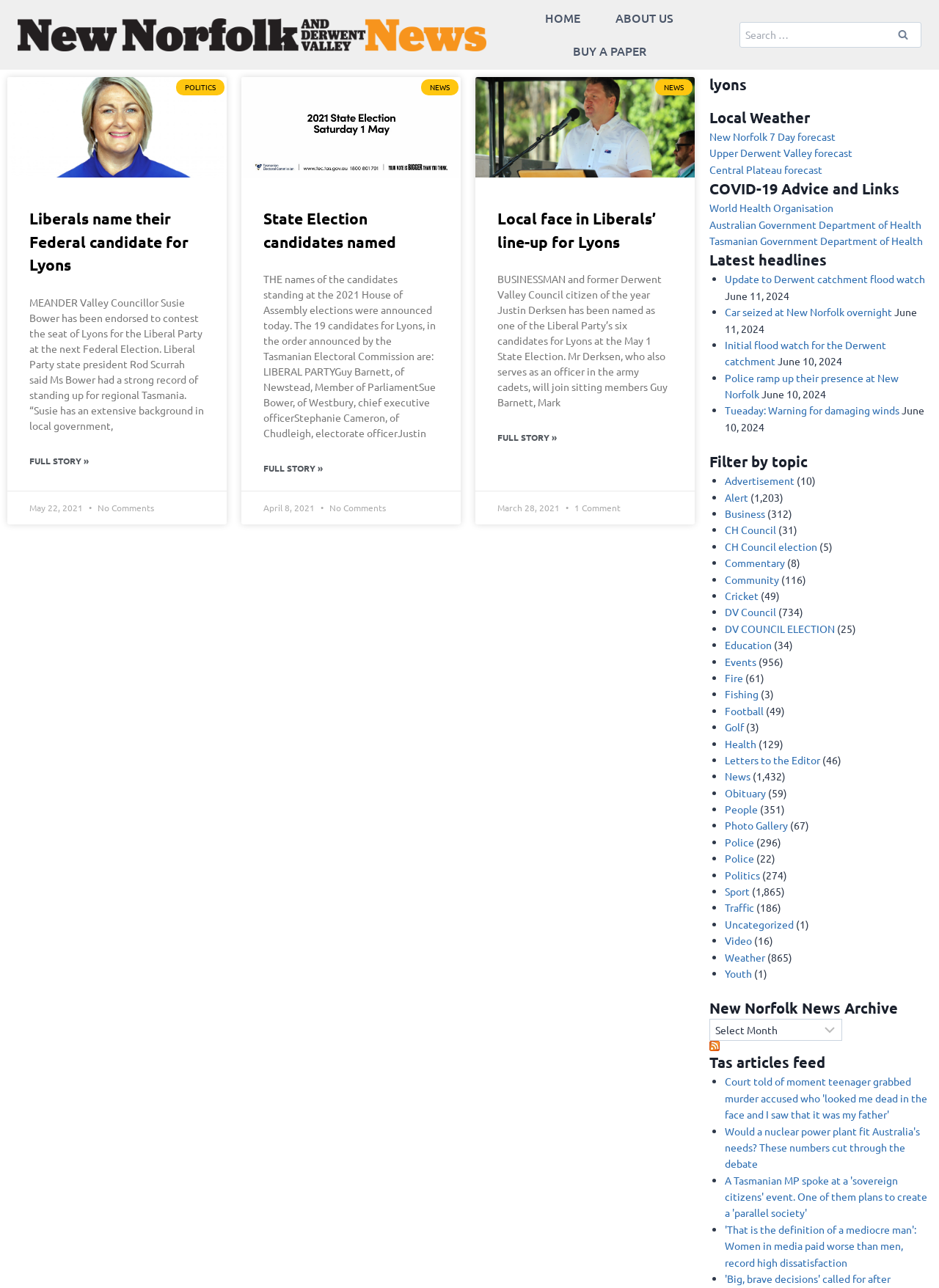Pinpoint the bounding box coordinates of the area that must be clicked to complete this instruction: "Search for something".

[0.788, 0.017, 0.981, 0.037]